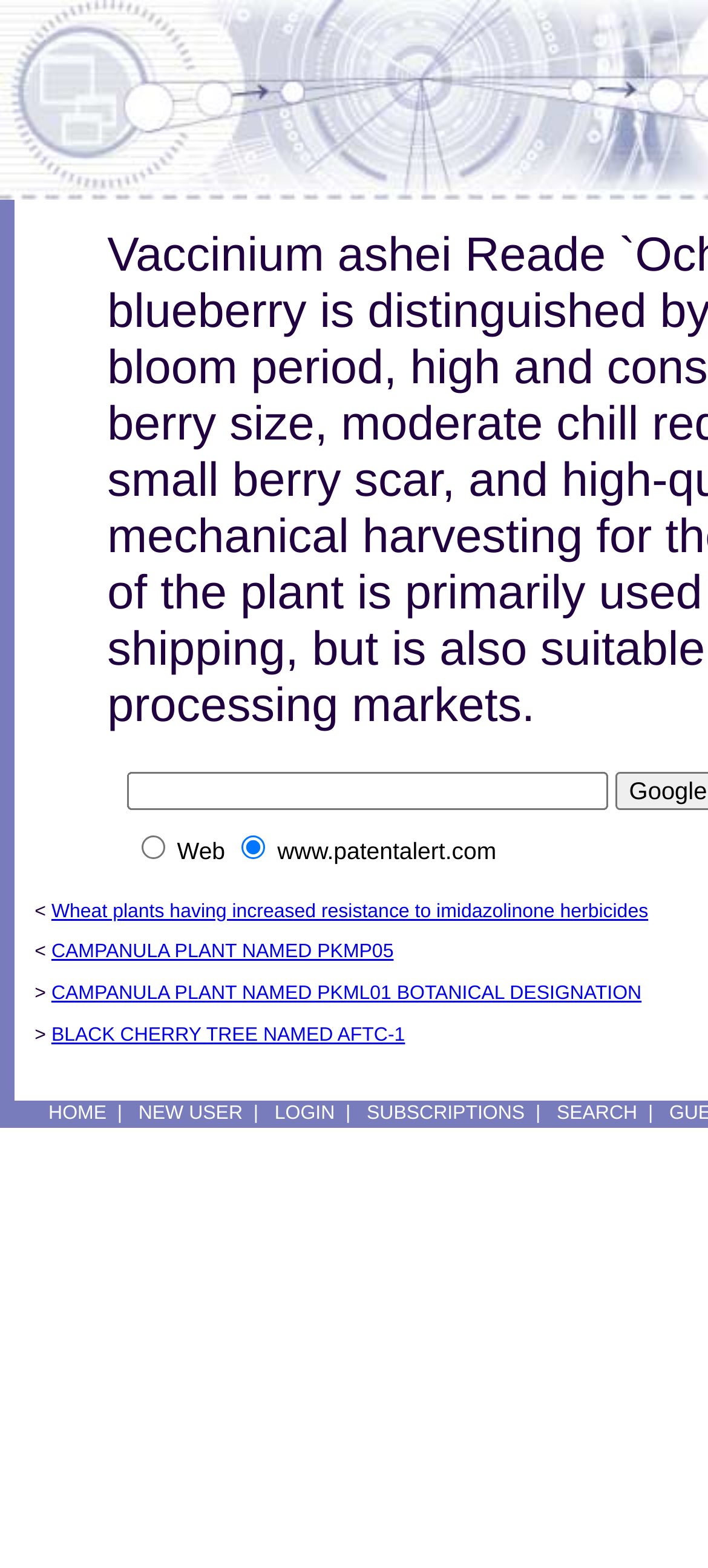Kindly determine the bounding box coordinates of the area that needs to be clicked to fulfill this instruction: "click the link to Wheat plants having increased resistance to imidazolinone herbicides".

[0.073, 0.574, 0.916, 0.588]